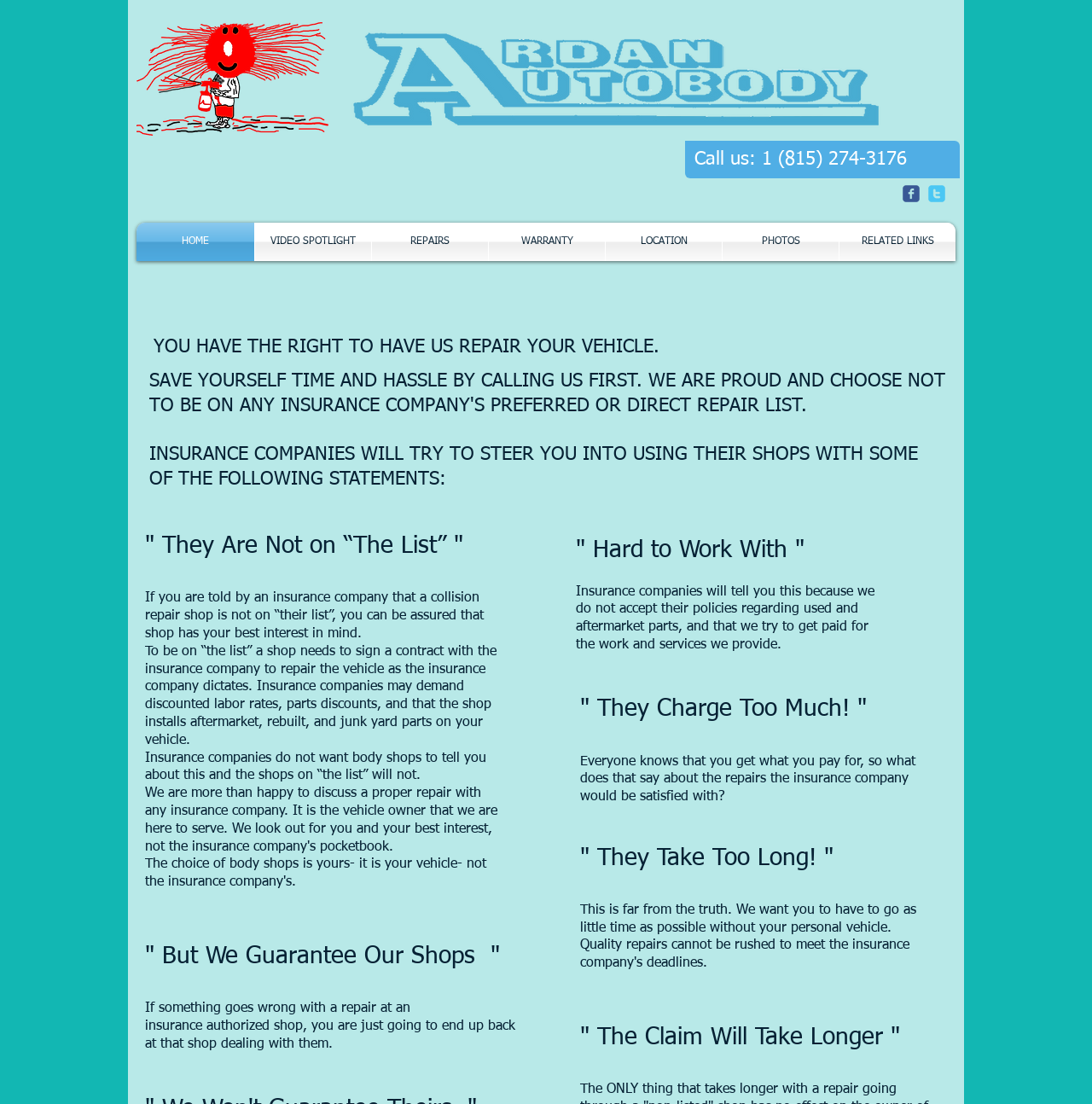Please identify the bounding box coordinates of the clickable area that will allow you to execute the instruction: "Visit Facebook page".

[0.827, 0.167, 0.842, 0.183]